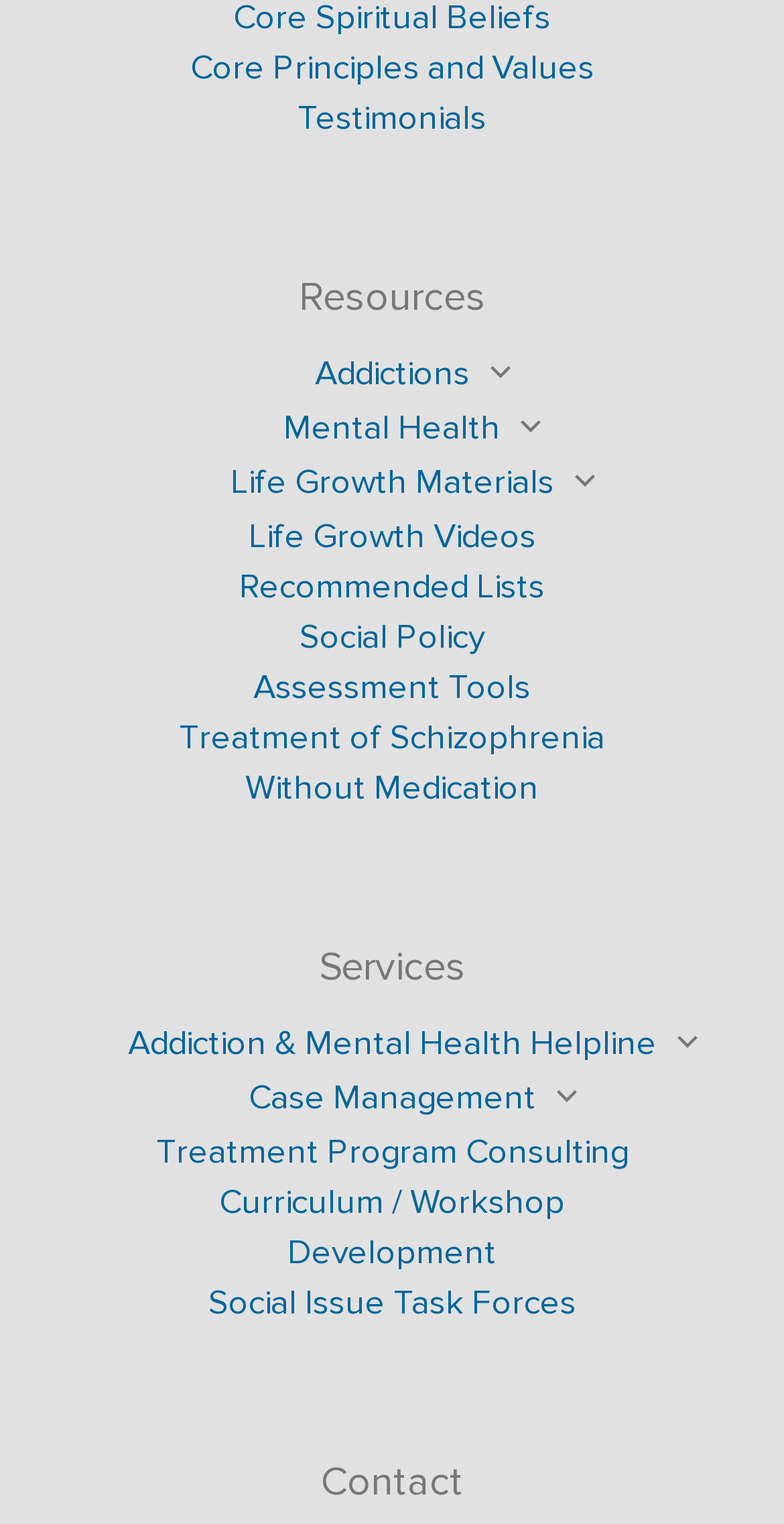Using the given element description, provide the bounding box coordinates (top-left x, top-left y, bottom-right x, bottom-right y) for the corresponding UI element in the screenshot: Parenting Addicts

[0.331, 0.381, 0.669, 0.409]